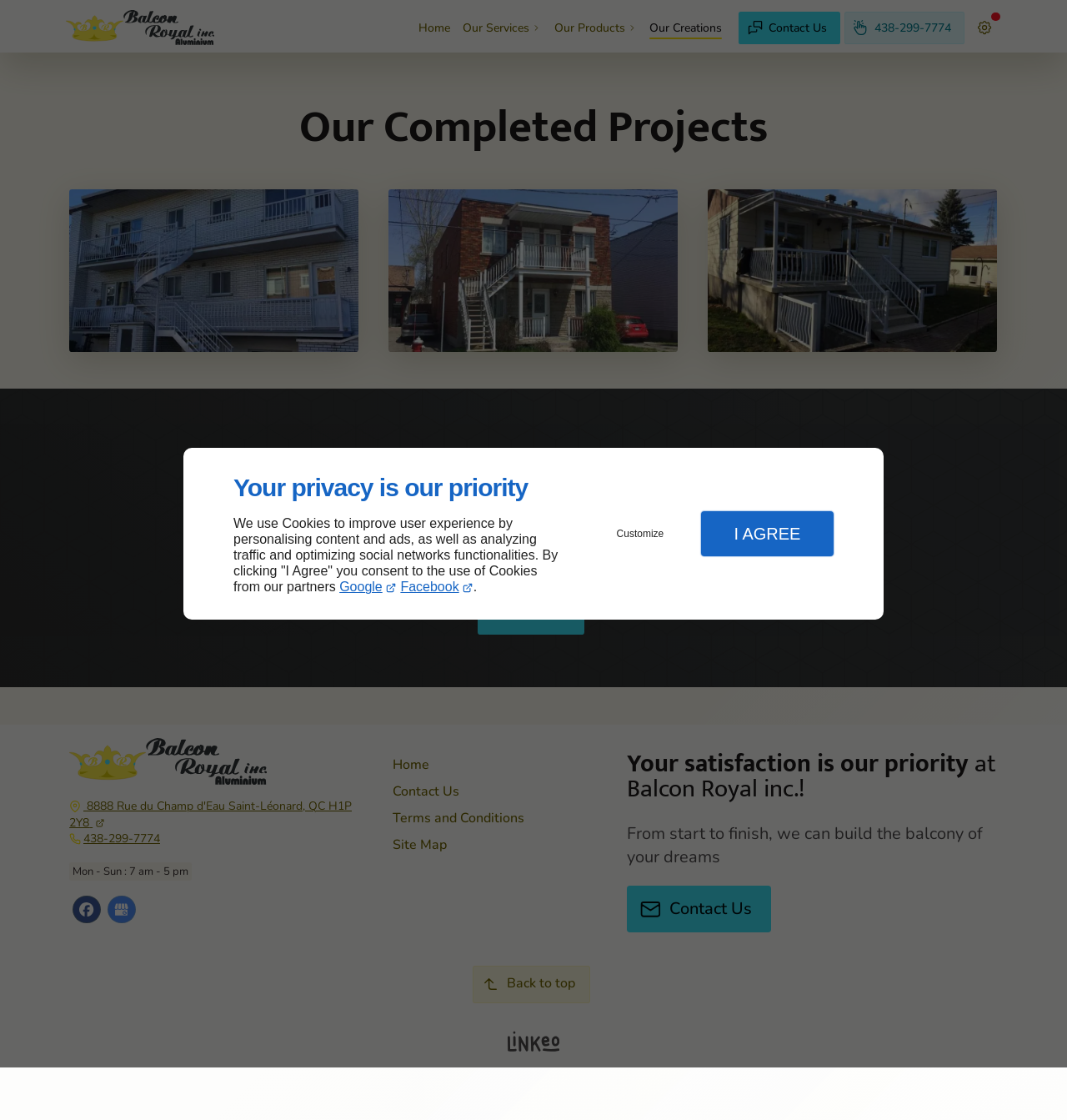Find and provide the bounding box coordinates for the UI element described with: "Terms and Conditions".

[0.368, 0.718, 0.491, 0.742]